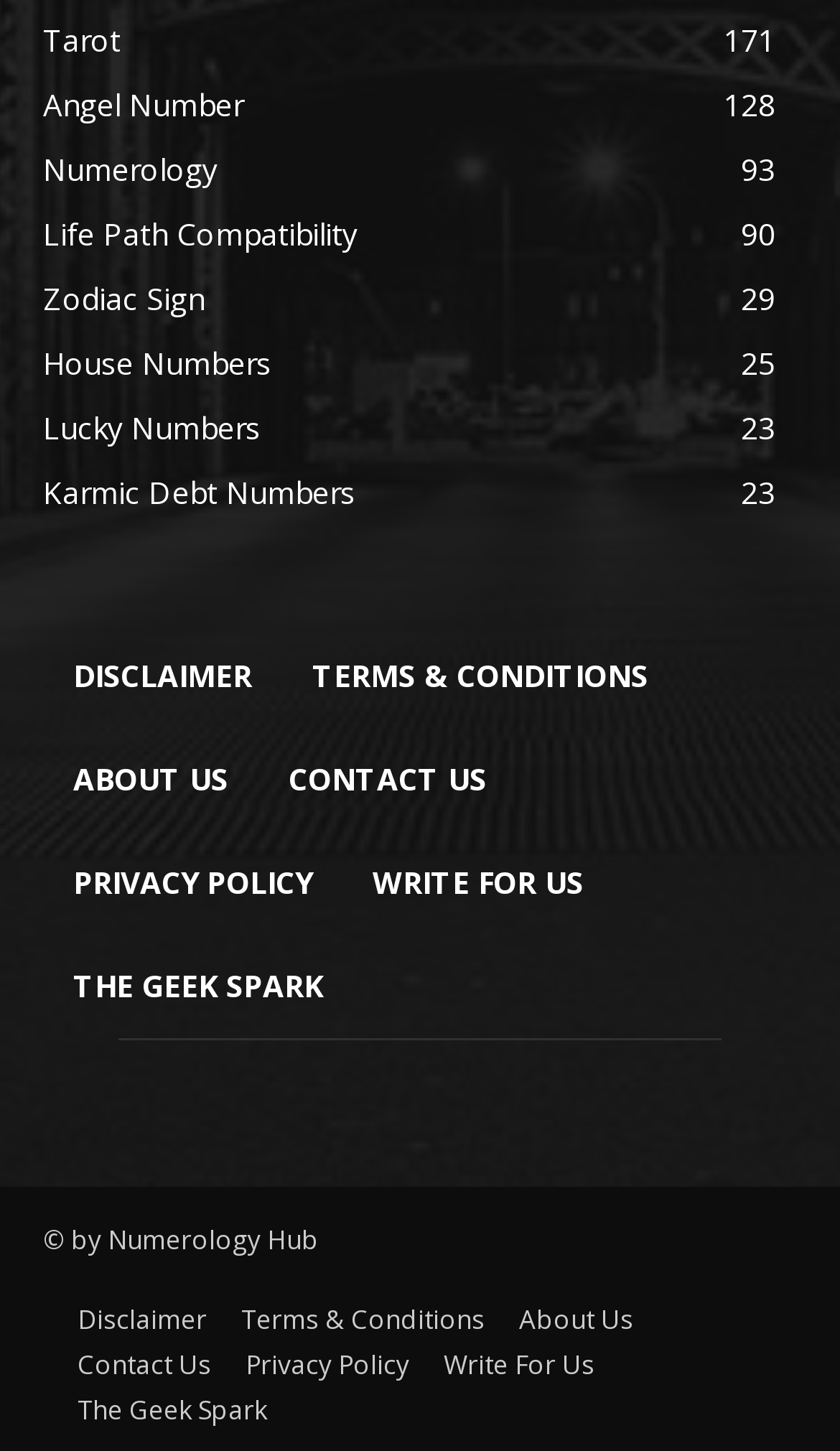Show me the bounding box coordinates of the clickable region to achieve the task as per the instruction: "Go to The Geek Spark".

[0.051, 0.644, 0.421, 0.716]